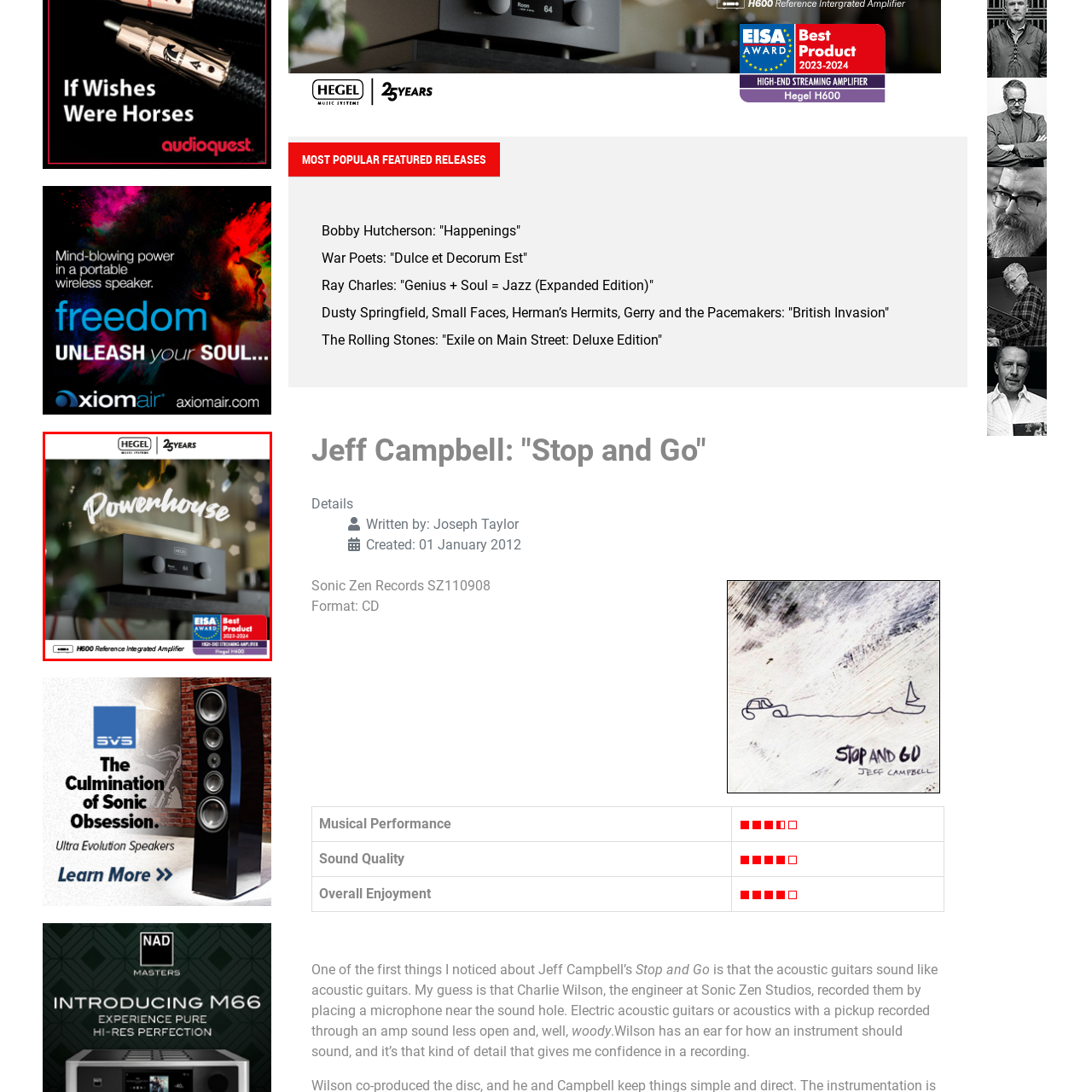Analyze the image highlighted by the red bounding box and give a one-word or phrase answer to the query: What award badge is displayed on the amplifier?

EISA Best Product Award 2023-2024